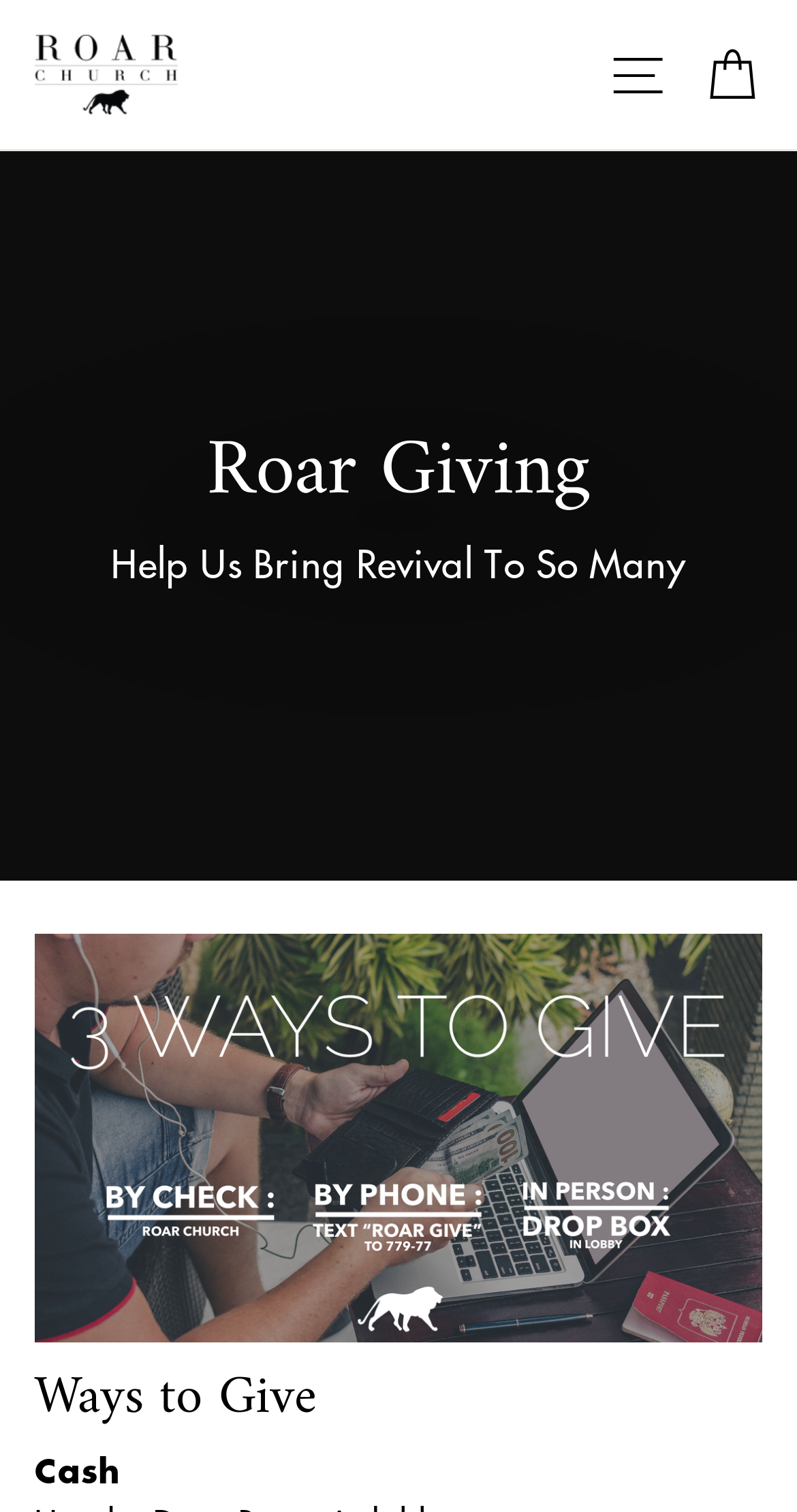Provide the bounding box coordinates for the UI element described in this sentence: "Cart". The coordinates should be four float values between 0 and 1, i.e., [left, top, right, bottom].

[0.86, 0.018, 0.976, 0.081]